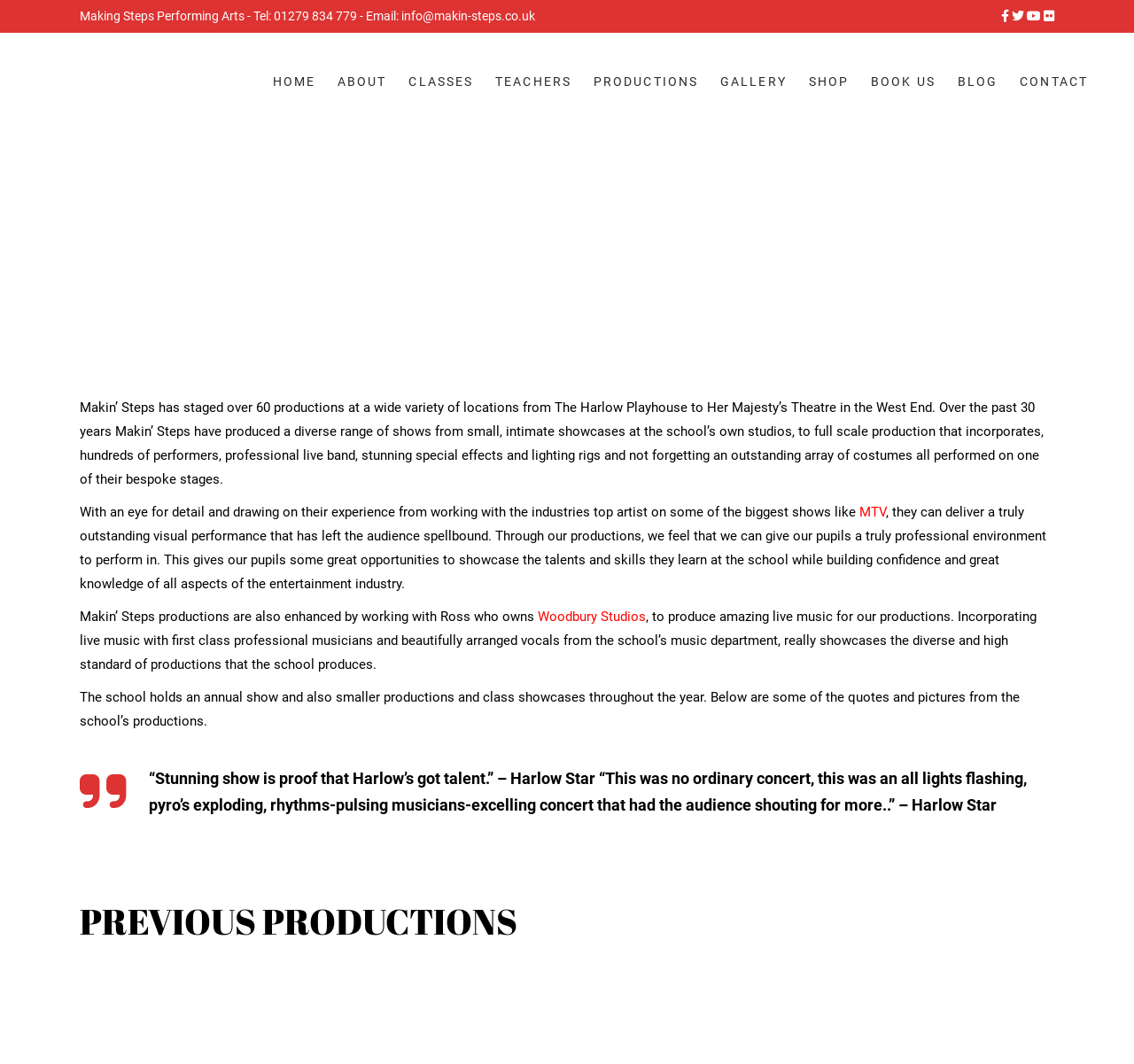Pinpoint the bounding box coordinates of the clickable area necessary to execute the following instruction: "Click the MTV link". The coordinates should be given as four float numbers between 0 and 1, namely [left, top, right, bottom].

[0.758, 0.474, 0.781, 0.489]